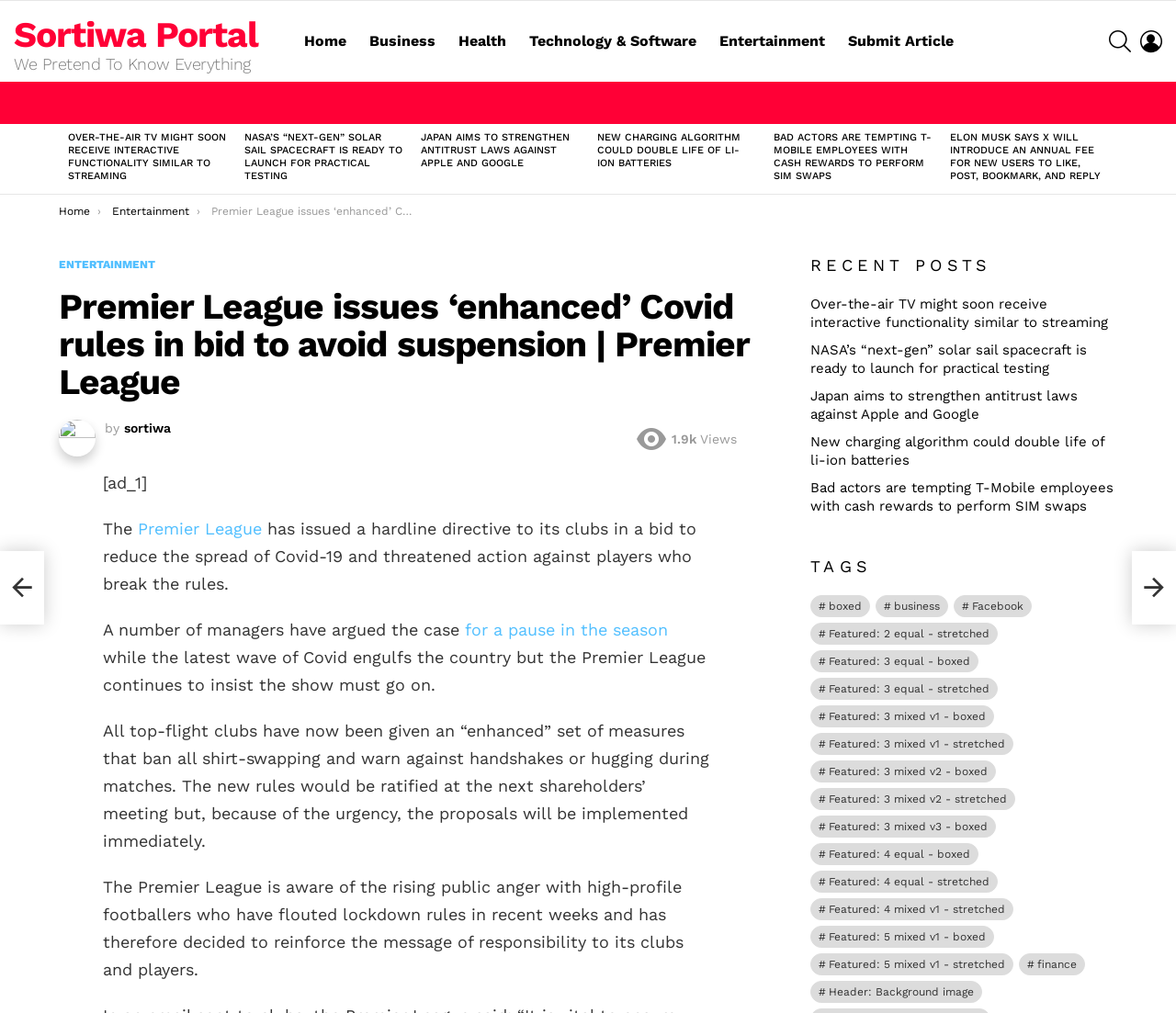Please identify the coordinates of the bounding box that should be clicked to fulfill this instruction: "Click on the 'Submit Article' link".

[0.714, 0.027, 0.819, 0.054]